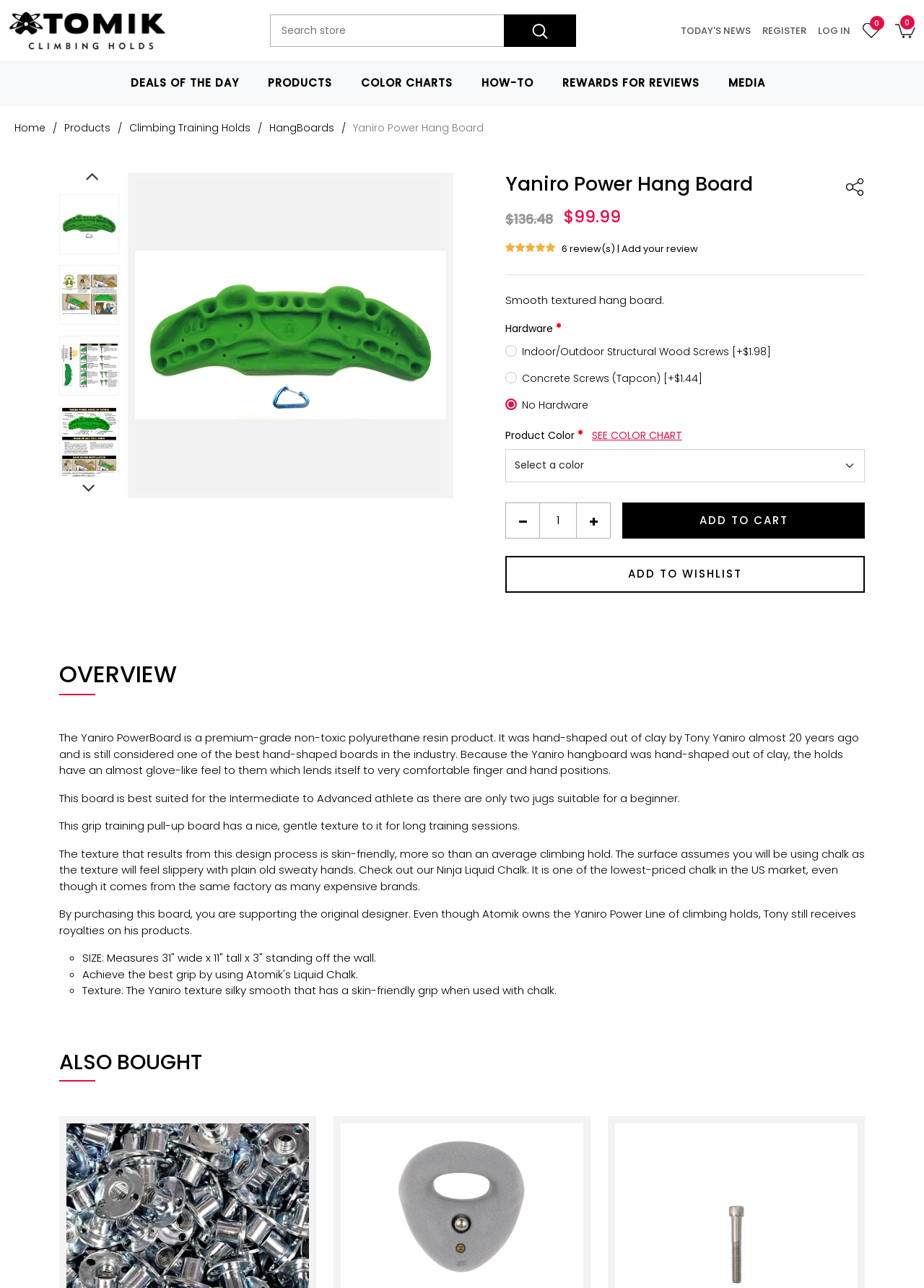Locate the headline of the webpage and generate its content.

Yaniro Power Hang Board